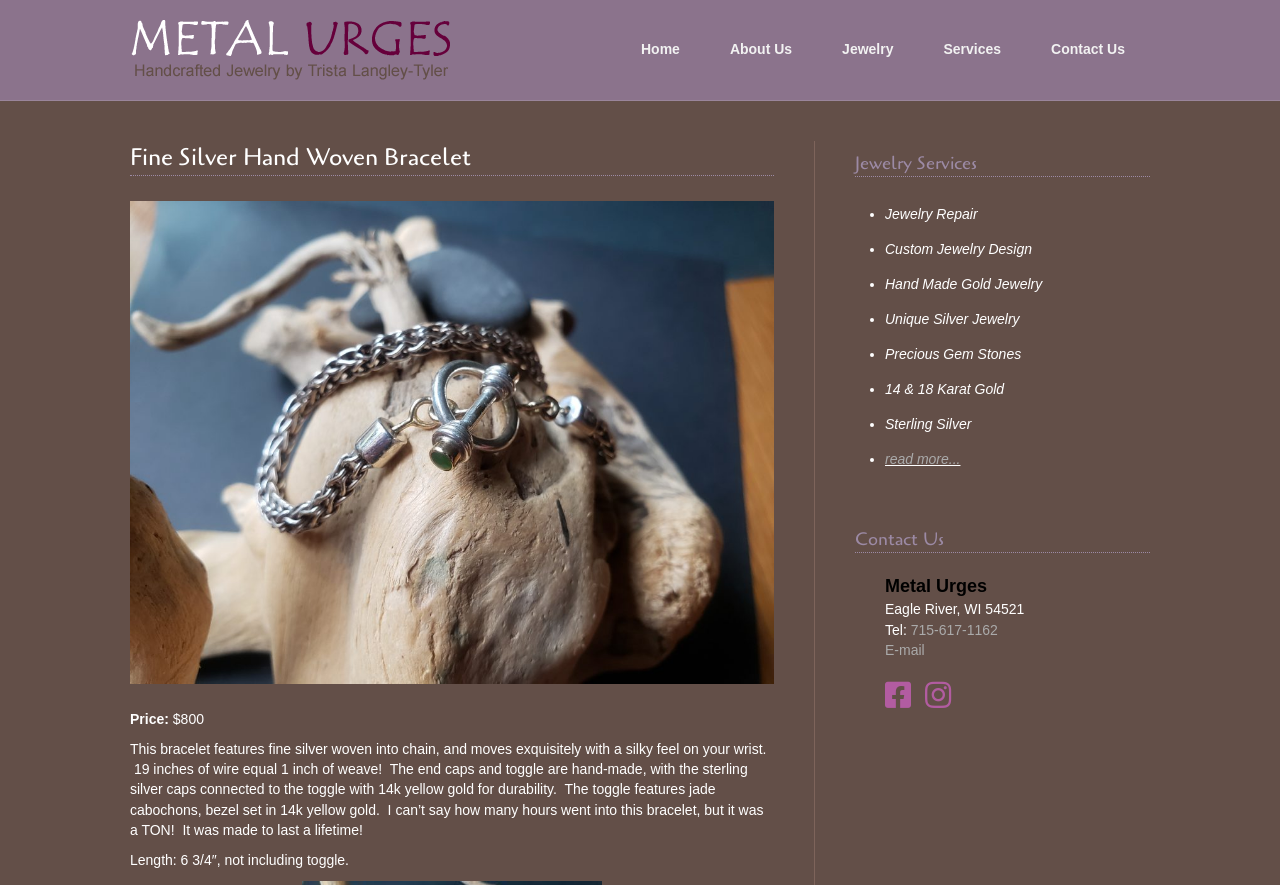Determine the bounding box coordinates of the region to click in order to accomplish the following instruction: "Contact Us by phone". Provide the coordinates as four float numbers between 0 and 1, specifically [left, top, right, bottom].

[0.711, 0.703, 0.78, 0.721]